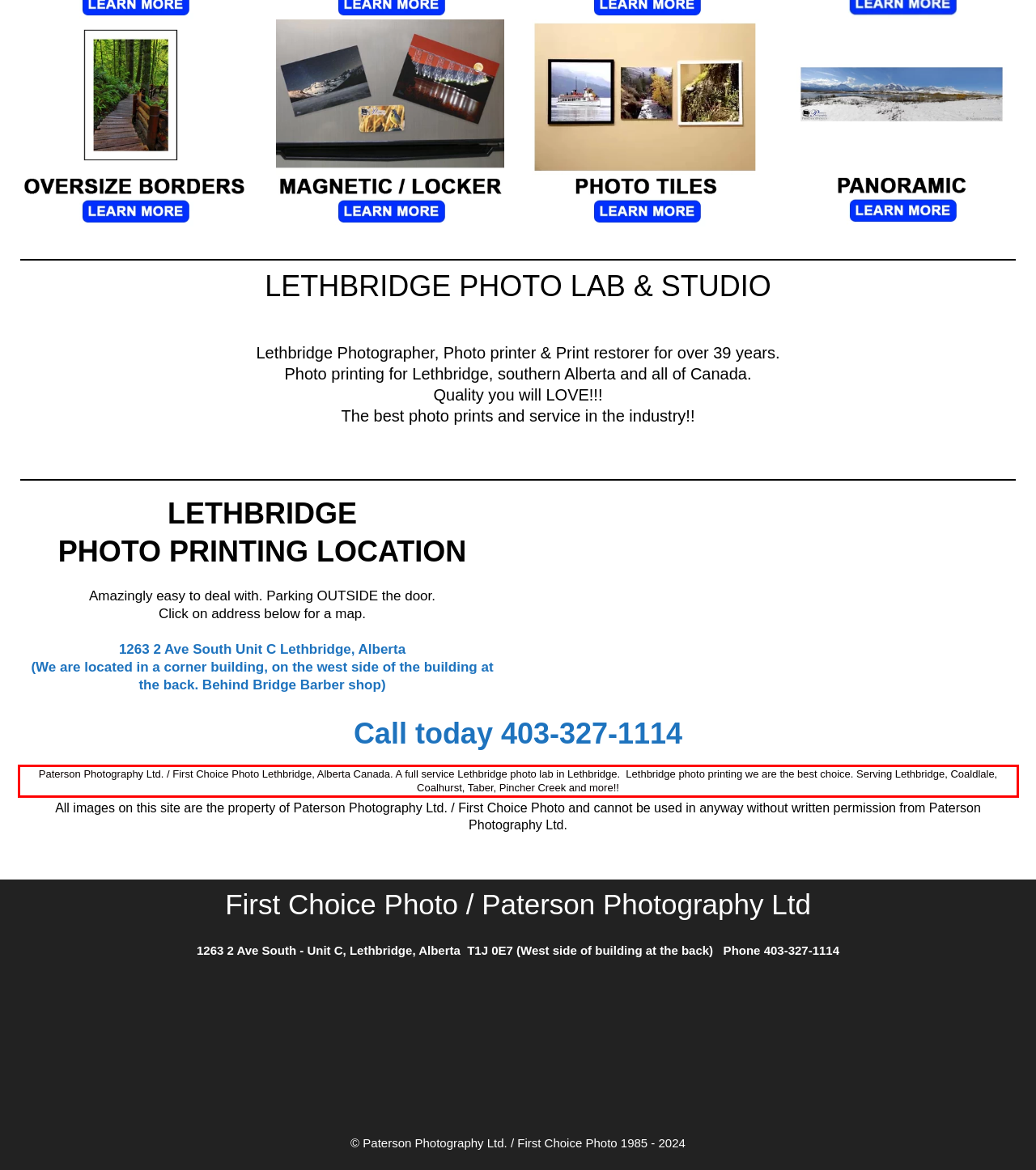Review the screenshot of the webpage and recognize the text inside the red rectangle bounding box. Provide the extracted text content.

Paterson Photography Ltd. / First Choice Photo Lethbridge, Alberta Canada. A full service Lethbridge photo lab in Lethbridge. Lethbridge photo printing we are the best choice. Serving Lethbridge, Coaldlale, Coalhurst, Taber, Pincher Creek and more!!